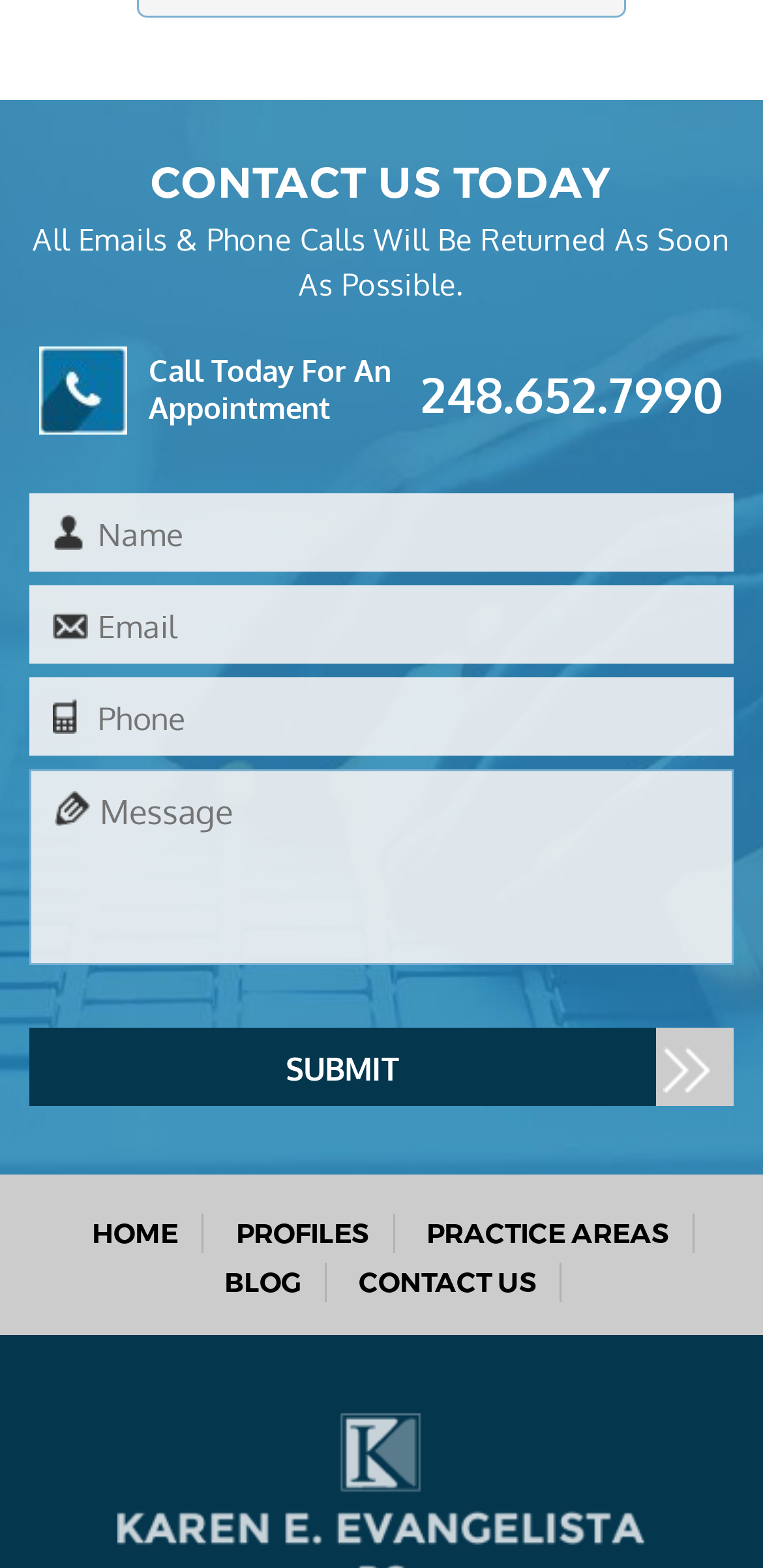Locate the bounding box coordinates of the element that should be clicked to fulfill the instruction: "Go to the home page".

[0.09, 0.774, 0.267, 0.799]